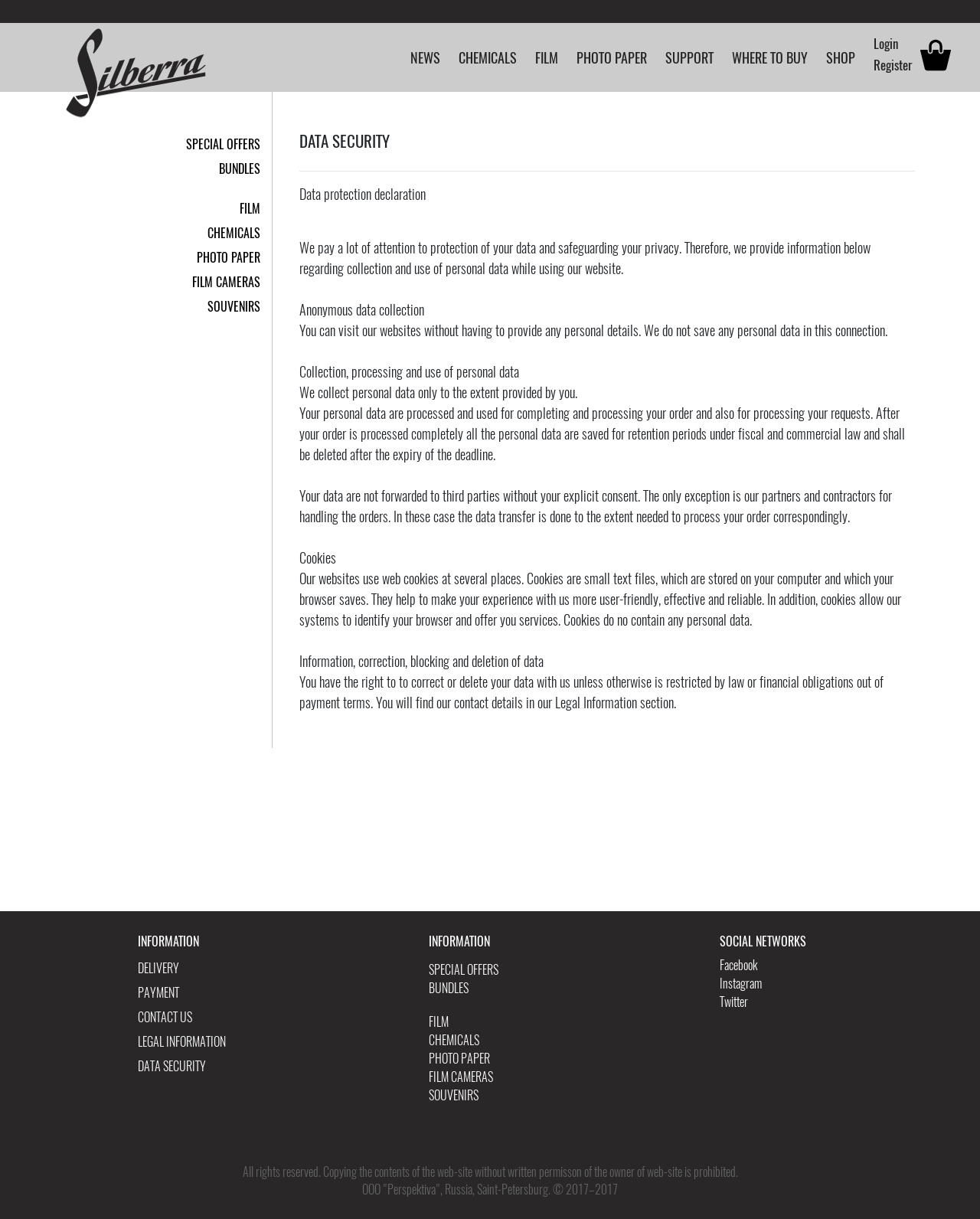Determine the bounding box coordinates of the region to click in order to accomplish the following instruction: "Click on Facebook". Provide the coordinates as four float numbers between 0 and 1, specifically [left, top, right, bottom].

[0.734, 0.785, 0.773, 0.798]